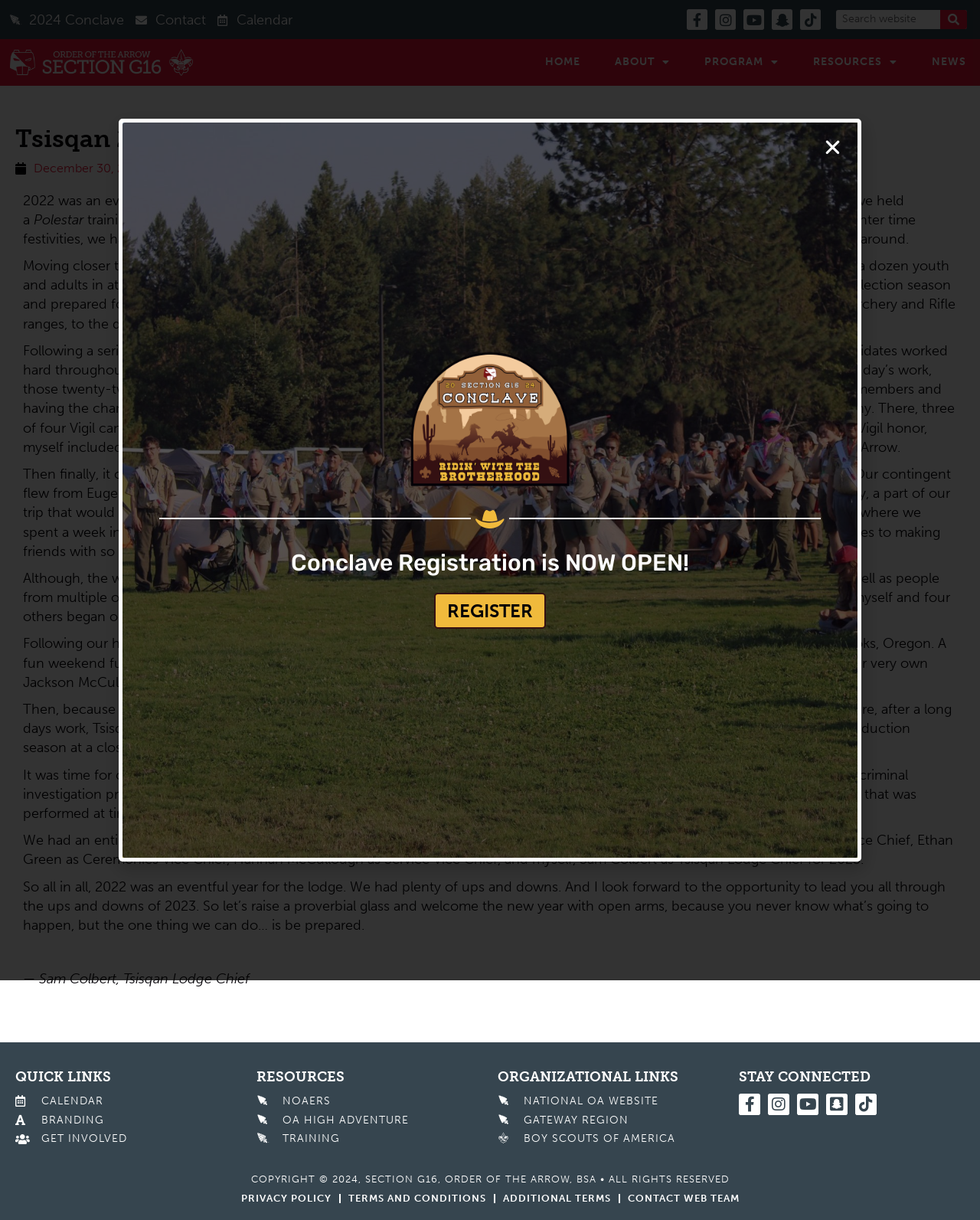Locate the bounding box coordinates of the region to be clicked to comply with the following instruction: "Go to the 'HOME' page". The coordinates must be four float numbers between 0 and 1, in the form [left, top, right, bottom].

[0.545, 0.04, 0.604, 0.063]